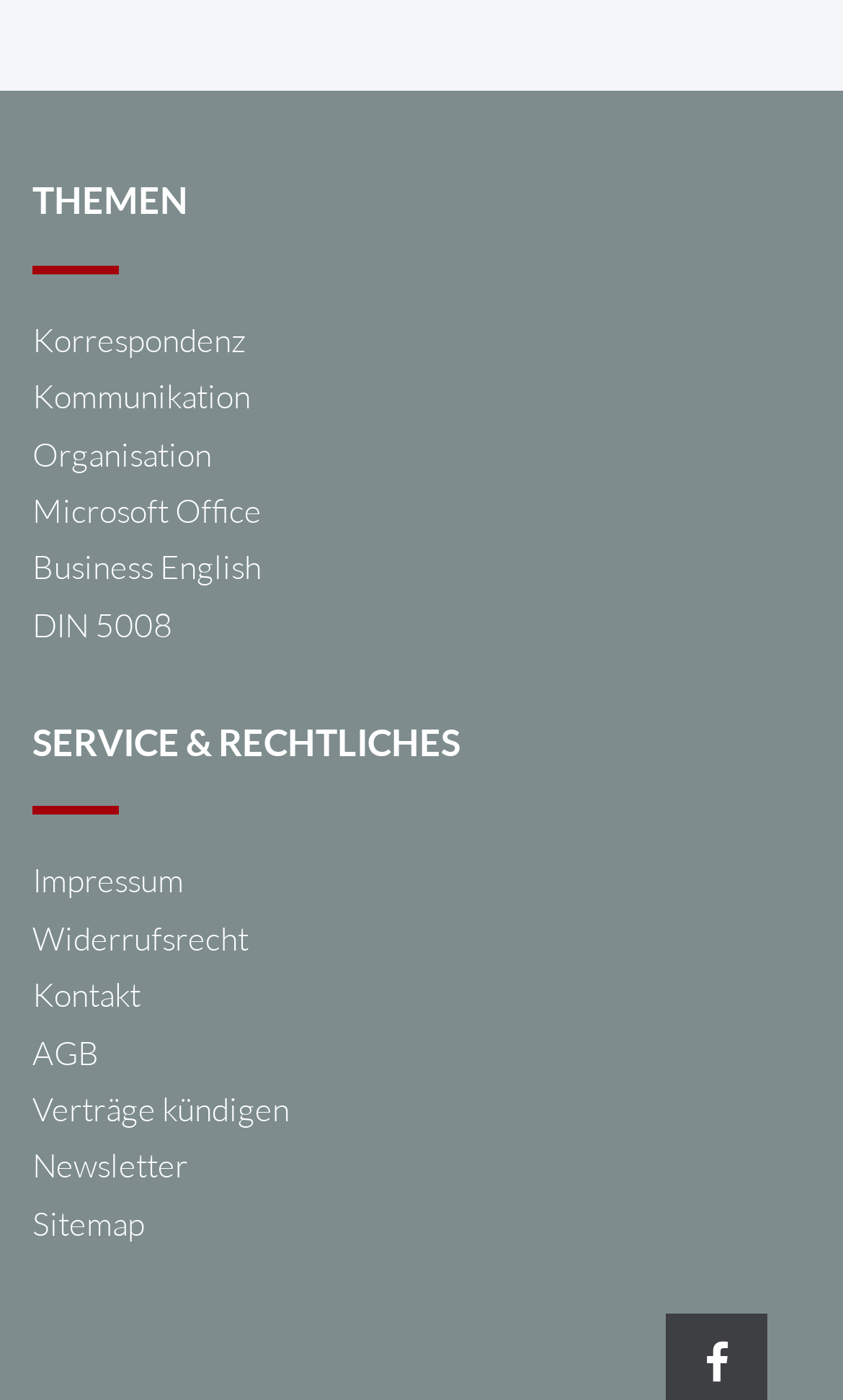Identify the bounding box of the HTML element described as: "DIN 5008".

[0.038, 0.432, 0.205, 0.461]